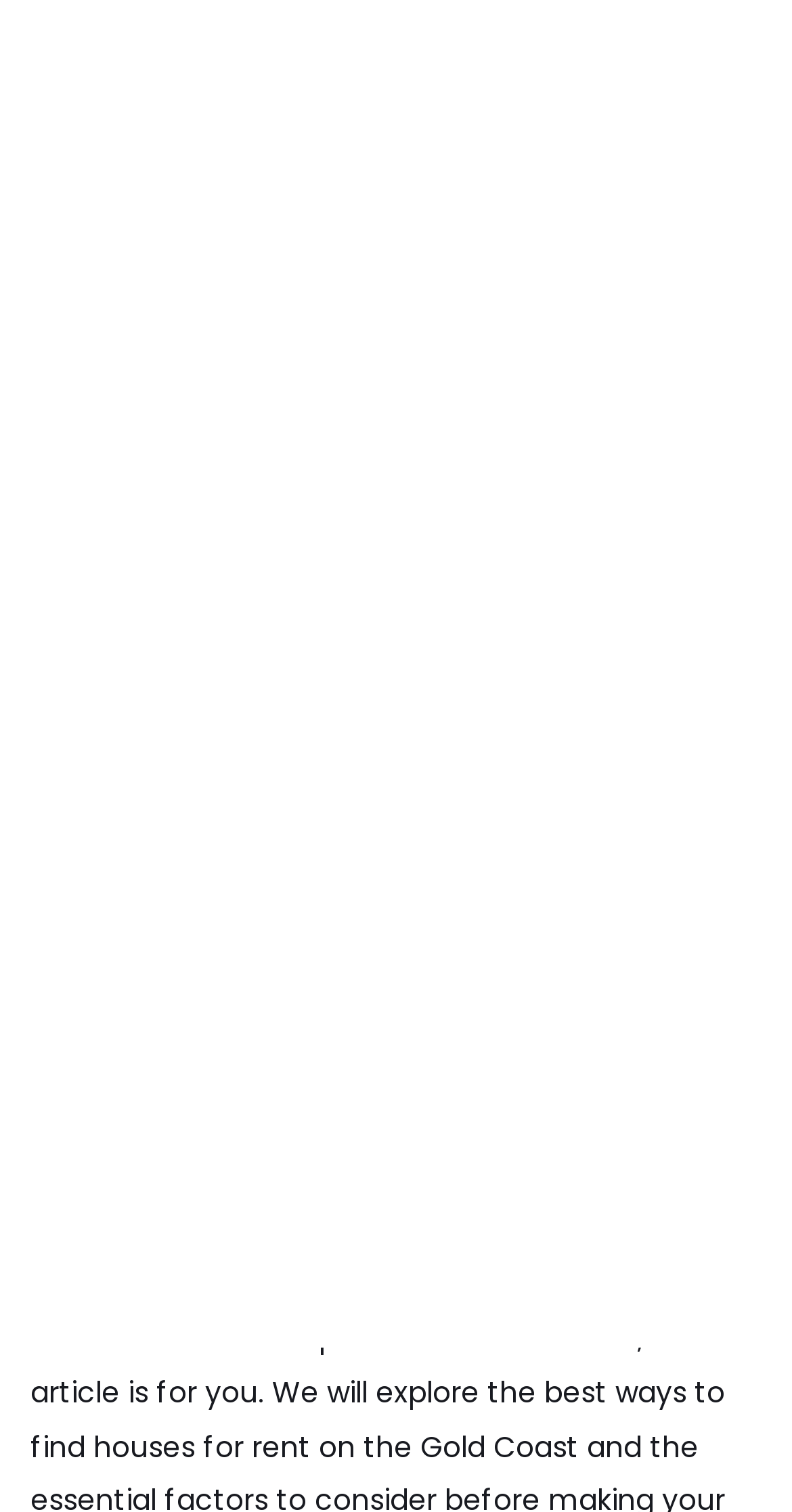What is the date mentioned on the webpage?
Look at the image and provide a short answer using one word or a phrase.

July 24, 2023